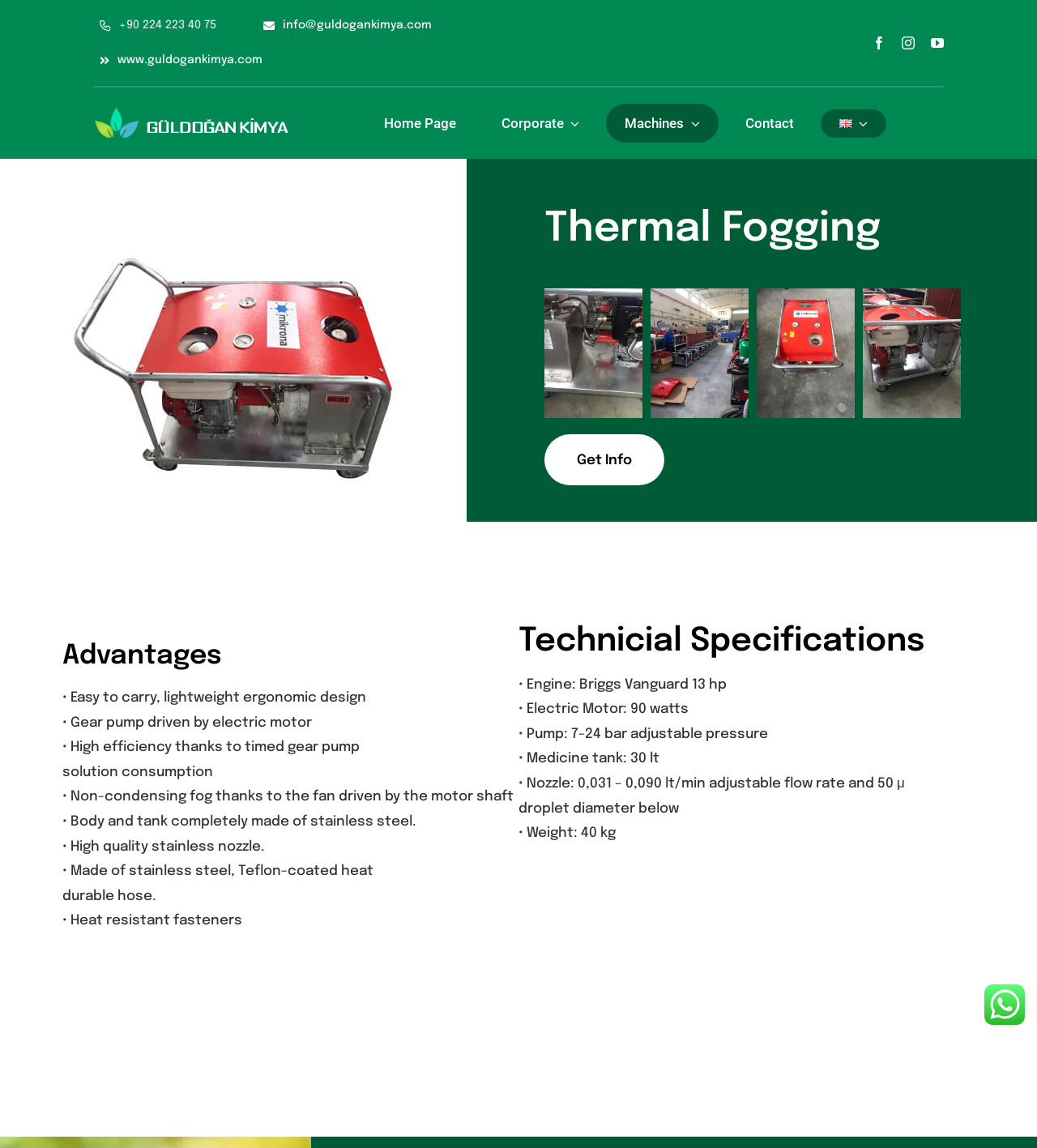Provide a short answer using a single word or phrase for the following question: 
How many liters is the medicine tank?

30 lt